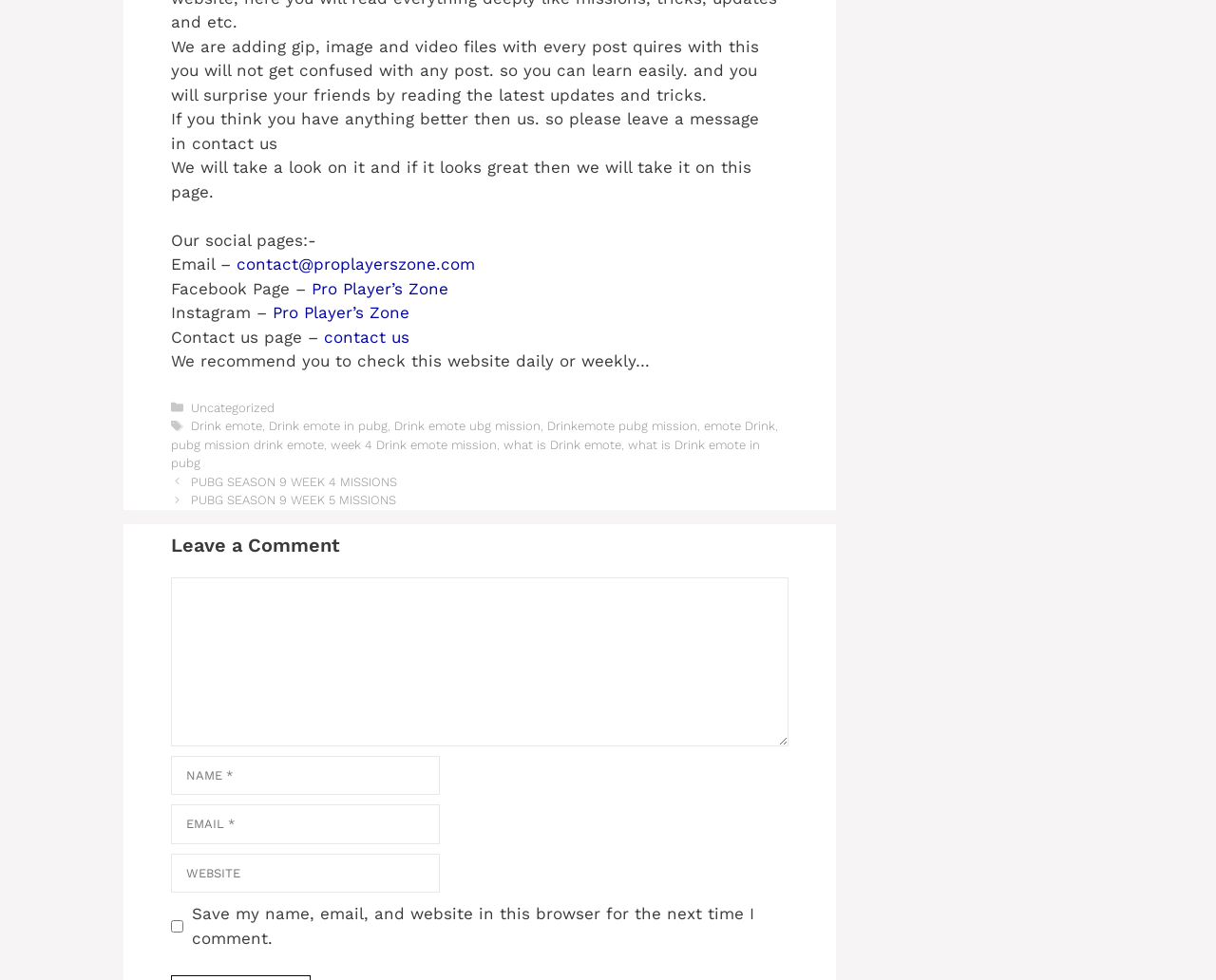Please provide a comprehensive answer to the question based on the screenshot: What categories are available on this website?

Based on the footer section of the website, there is a 'Categories' section that lists 'Uncategorized' as the only available category. This suggests that the website may not have a well-defined categorization system for its content.